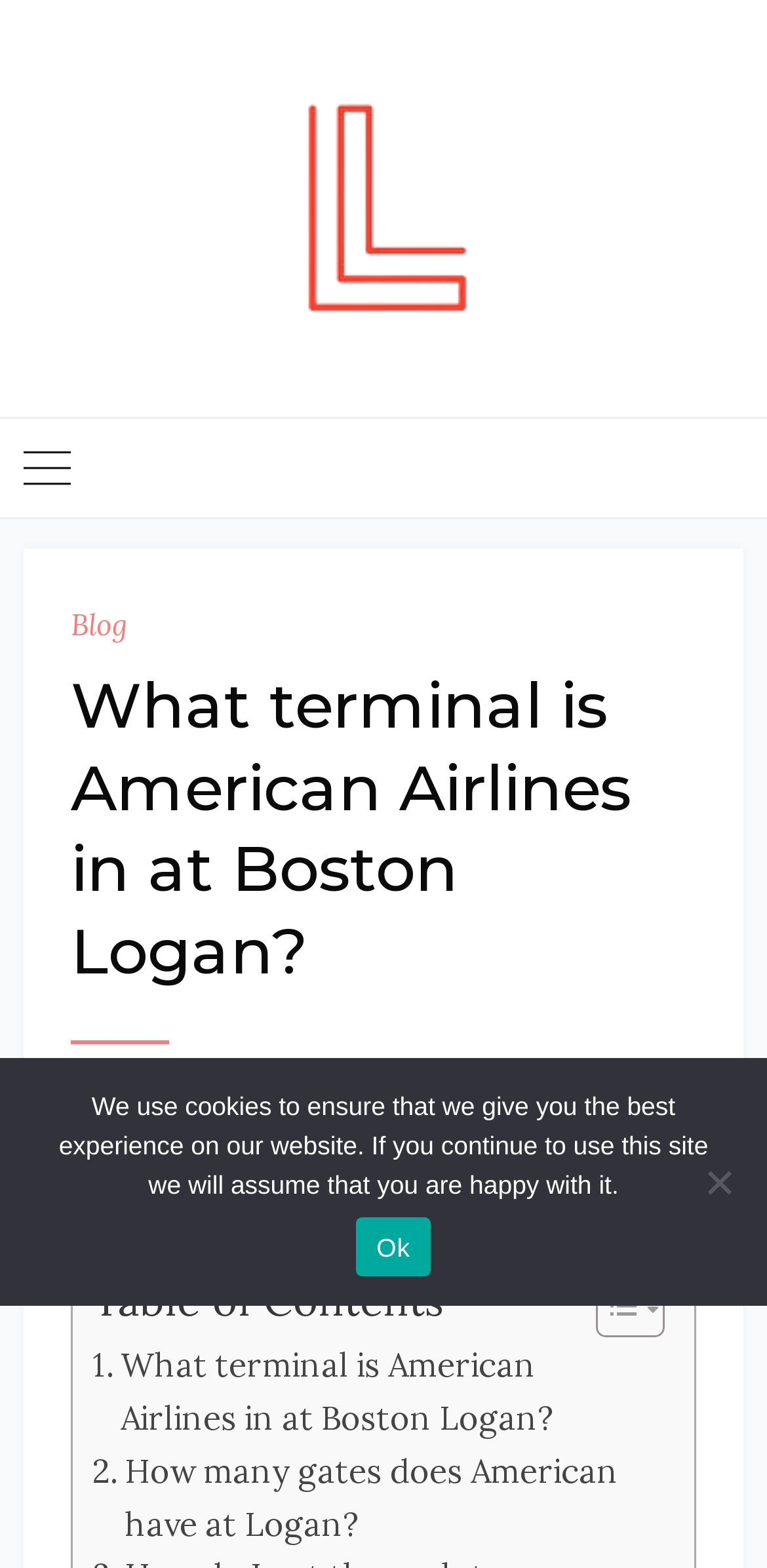Create a detailed description of the webpage's content and layout.

The webpage is about providing information on American Airlines' terminal at Boston Logan Airport. At the top, there is a logo of Locke-movie.com, which is also a clickable link. Below the logo, there are several navigation links, including "Blog" and a date "August 22, 2022". The main heading "What terminal is American Airlines in at Boston Logan?" is prominently displayed.

On the right side of the main heading, there are three social media links represented by icons. Below the main heading, there is a table of contents section, which contains a list of links to different parts of the article. The table of contents is divided into sections, each with a brief description.

The main content of the webpage is divided into sections, each with a heading and a brief description. There are two sections visible, one asking "What terminal is American Airlines in at Boston Logan?" and another asking "How many gates does American have at Logan?".

At the bottom of the page, there is a cookie notice dialog box, which informs users that the website uses cookies to ensure the best experience. The dialog box has a message, an "Ok" button, and a "No" button.